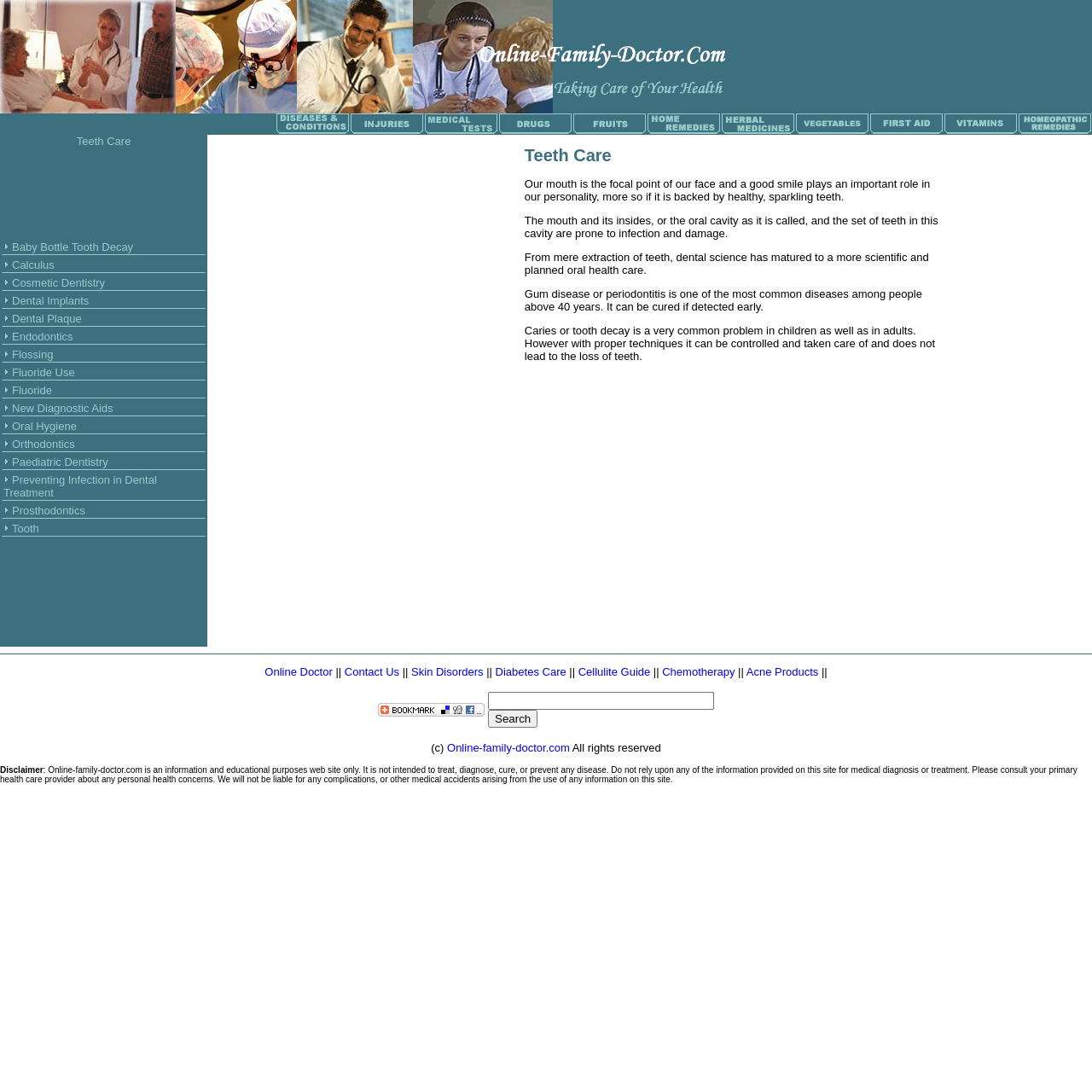Pinpoint the bounding box coordinates of the clickable area needed to execute the instruction: "Check out Teeth Care Advertisement". The coordinates should be specified as four float numbers between 0 and 1, i.e., [left, top, right, bottom].

[0.07, 0.123, 0.12, 0.135]